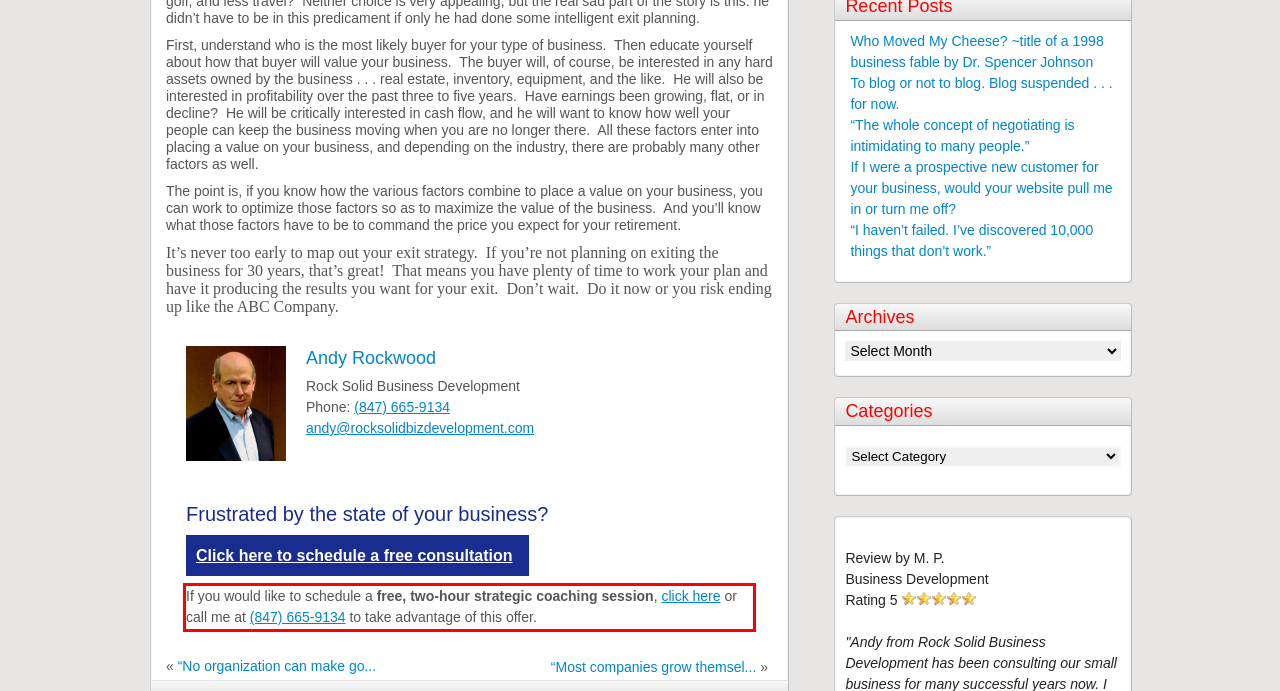Given a screenshot of a webpage containing a red rectangle bounding box, extract and provide the text content found within the red bounding box.

If you would like to schedule a free, two-hour strategic coaching session, click here or call me at (847) 665-9134 to take advantage of this offer.